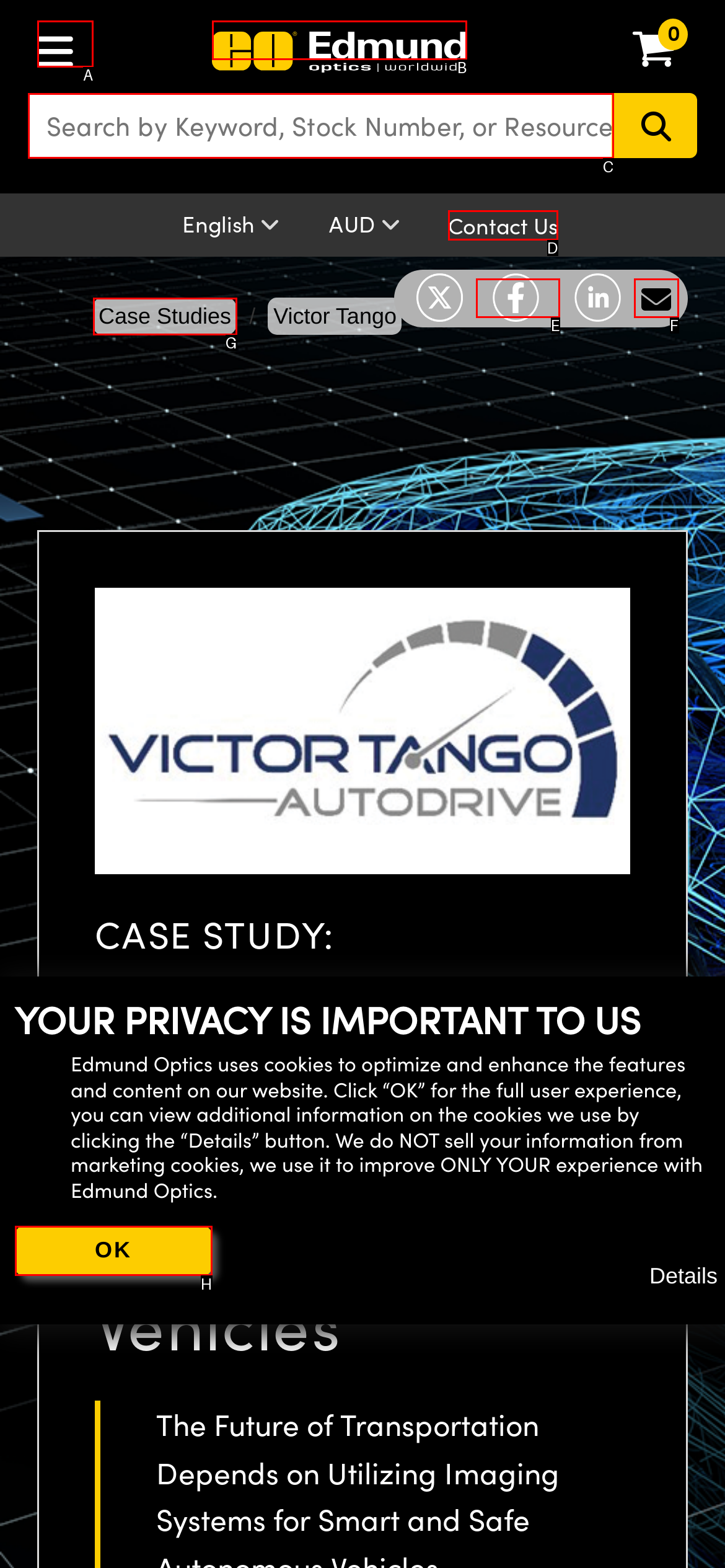Match the description: Contact Us to the appropriate HTML element. Respond with the letter of your selected option.

D